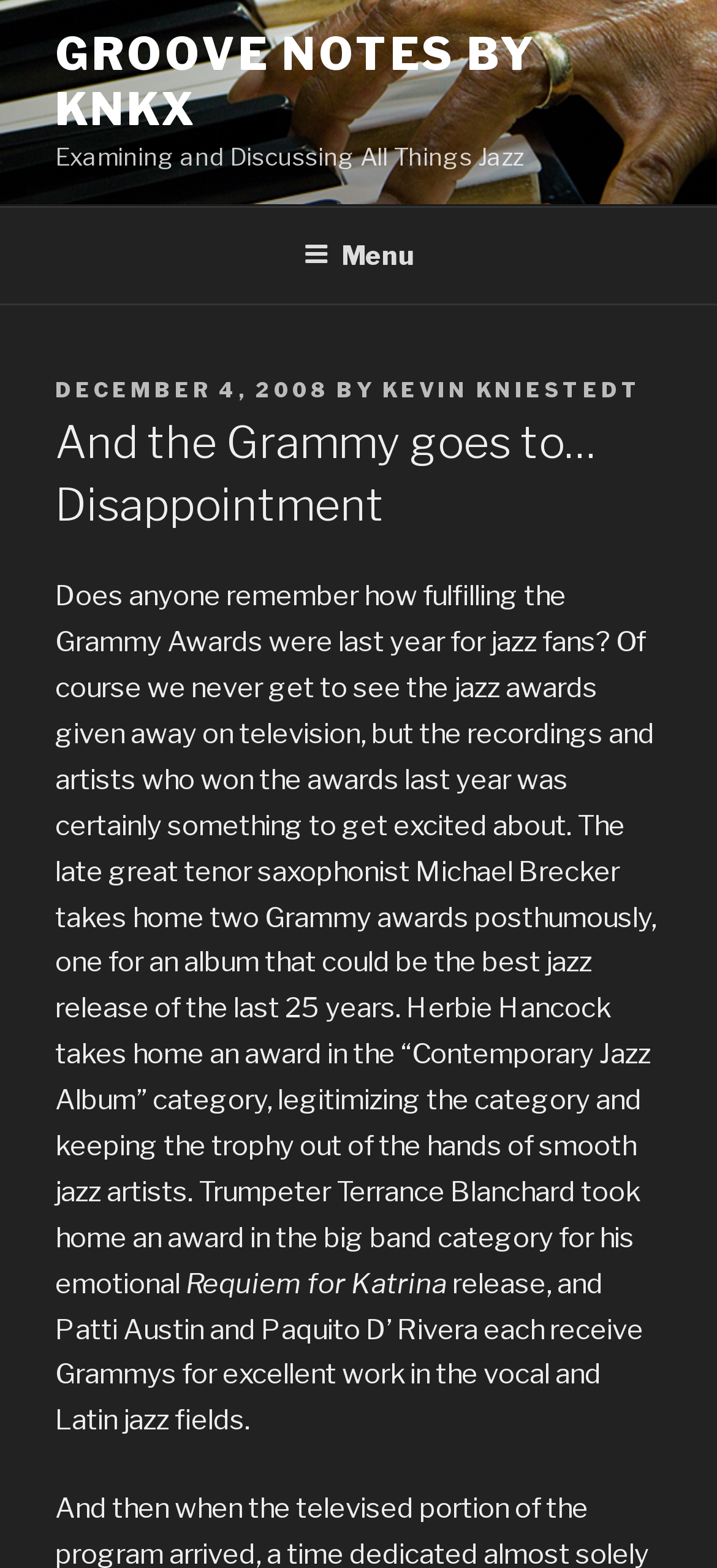Who wrote the article?
Look at the image and answer the question with a single word or phrase.

Kevin Kniestadt